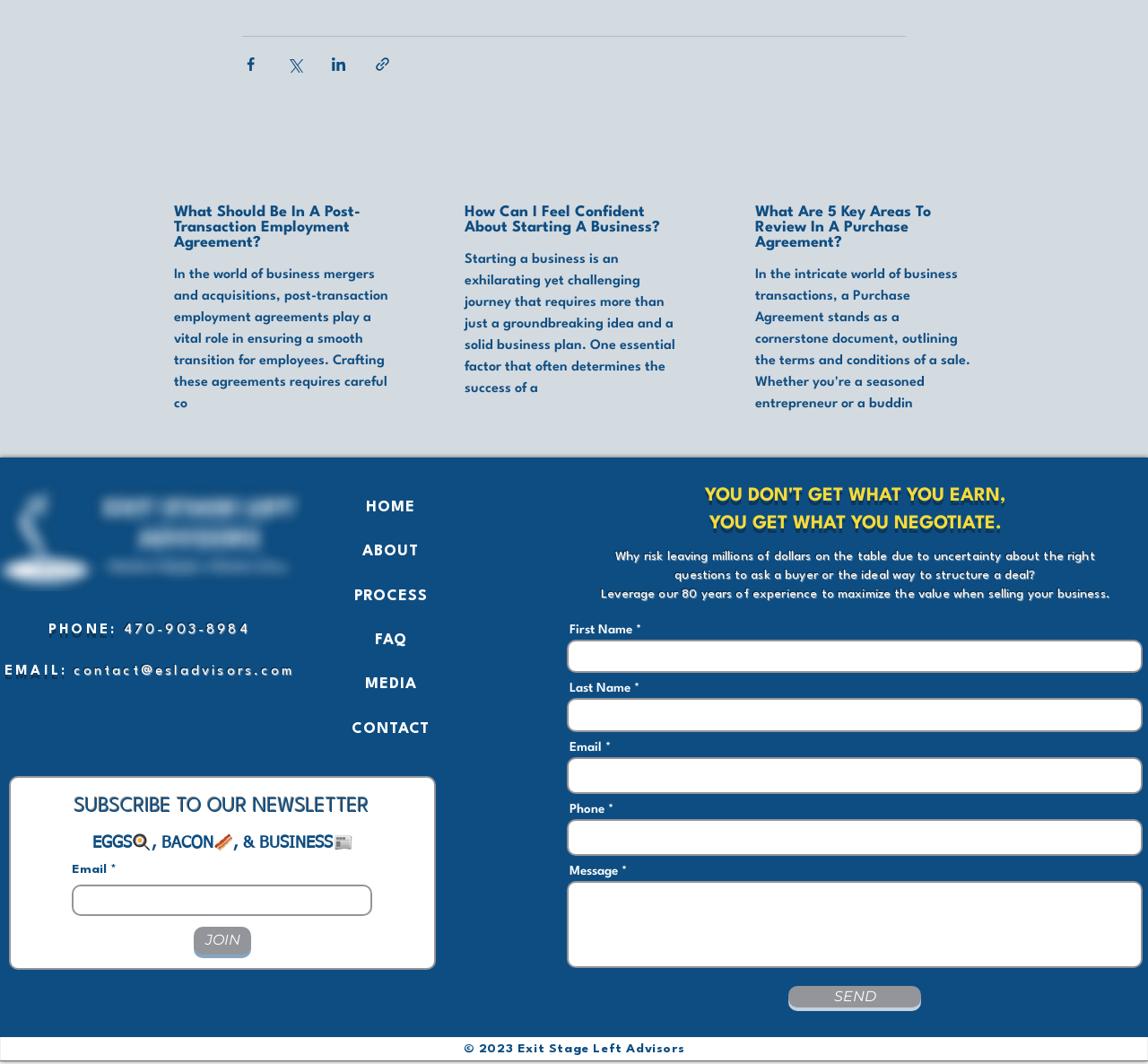Look at the image and give a detailed response to the following question: What is the purpose of the post-transaction employment agreements?

I read the StaticText 'In the world of business mergers and acquisitions, post-transaction employment agreements play a vital role in ensuring a smooth transition for employees.' and understood that the purpose of these agreements is to ensure a smooth transition for employees.